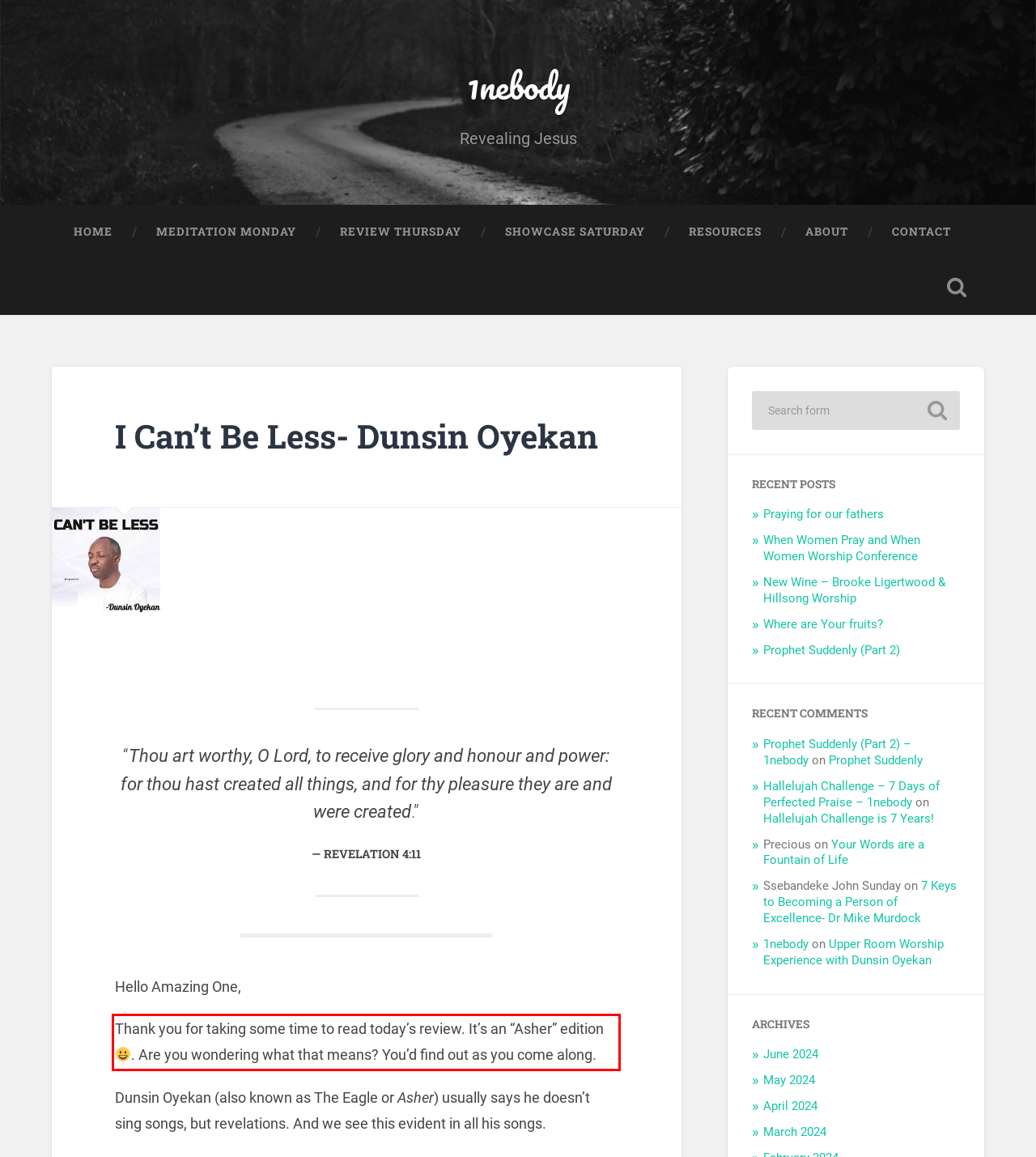You are given a screenshot with a red rectangle. Identify and extract the text within this red bounding box using OCR.

Thank you for taking some time to read today’s review. It’s an “Asher” edition . Are you wondering what that means? You’d find out as you come along.